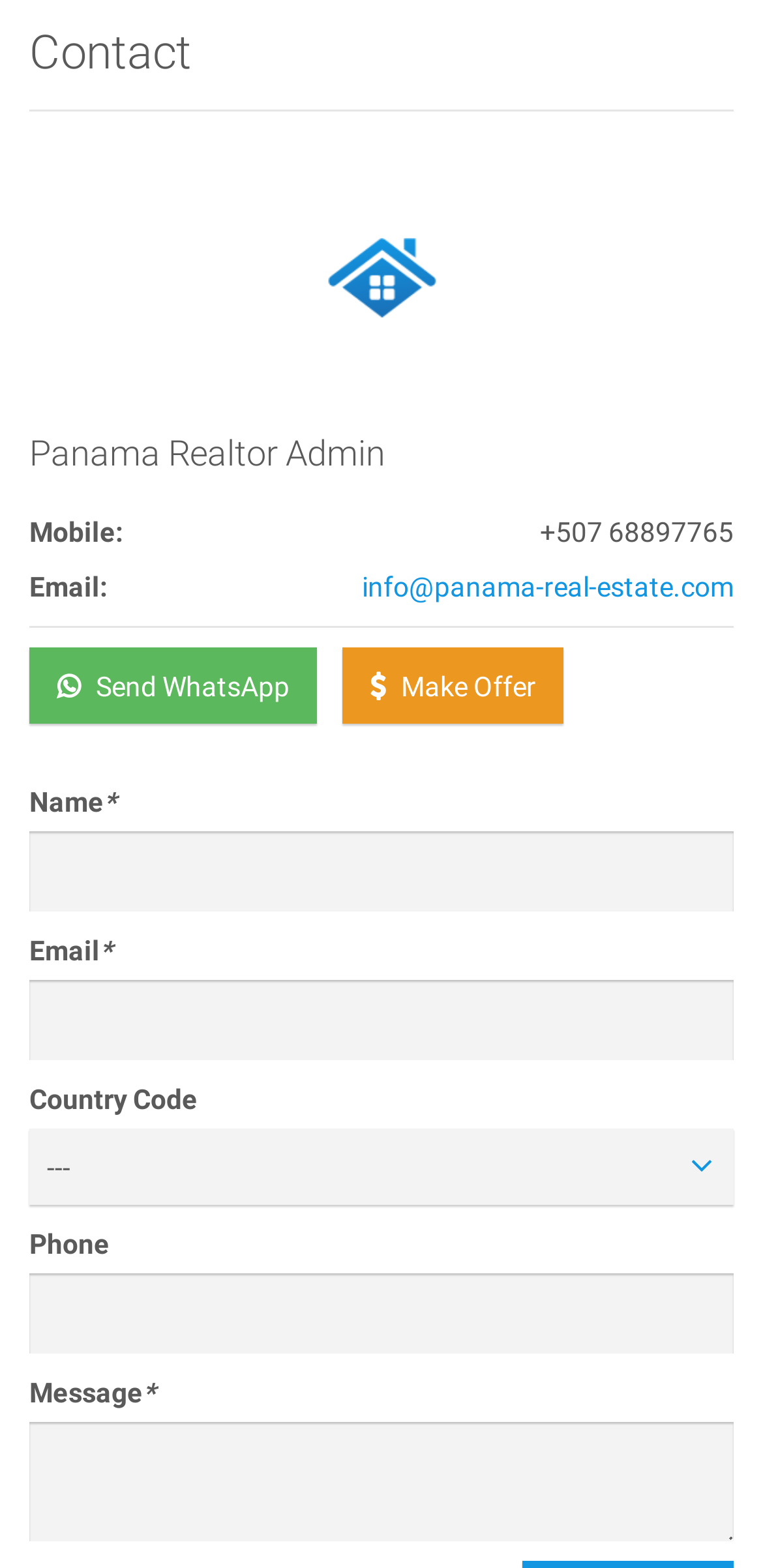Please determine the bounding box coordinates of the clickable area required to carry out the following instruction: "Click the Send WhatsApp button". The coordinates must be four float numbers between 0 and 1, represented as [left, top, right, bottom].

[0.038, 0.412, 0.415, 0.461]